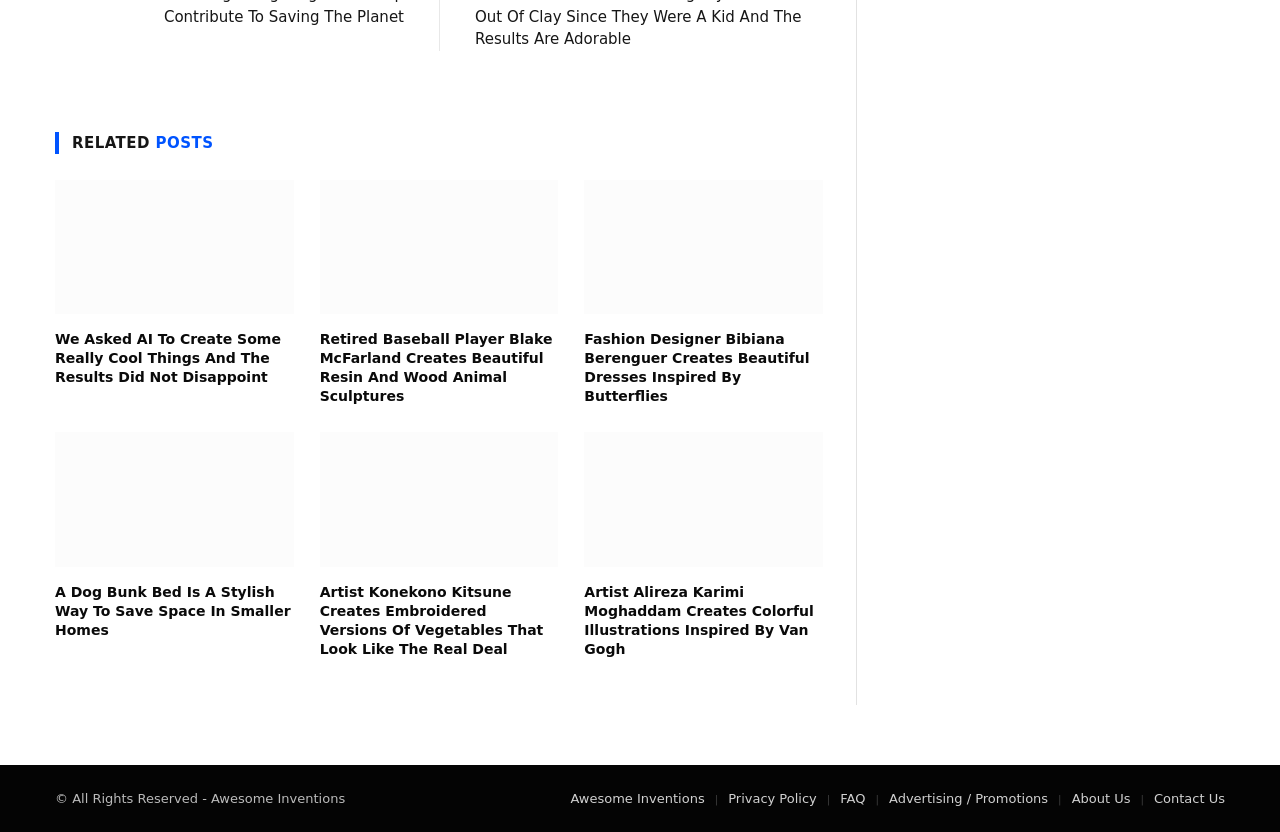Identify the bounding box for the given UI element using the description provided. Coordinates should be in the format (top-left x, top-left y, bottom-right x, bottom-right y) and must be between 0 and 1. Here is the description: Advertising / Promotions

[0.695, 0.95, 0.819, 0.968]